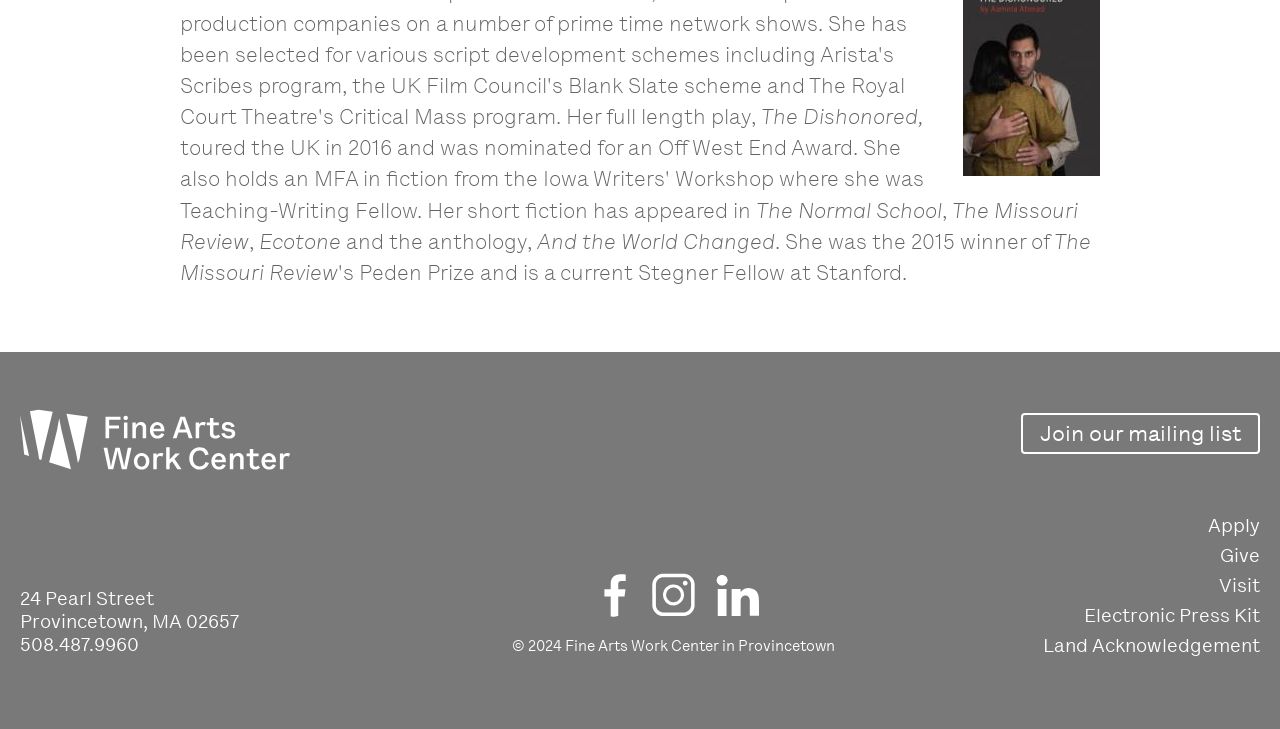Using the webpage screenshot, locate the HTML element that fits the following description and provide its bounding box: "Land Acknowledgement".

[0.798, 0.87, 0.984, 0.901]